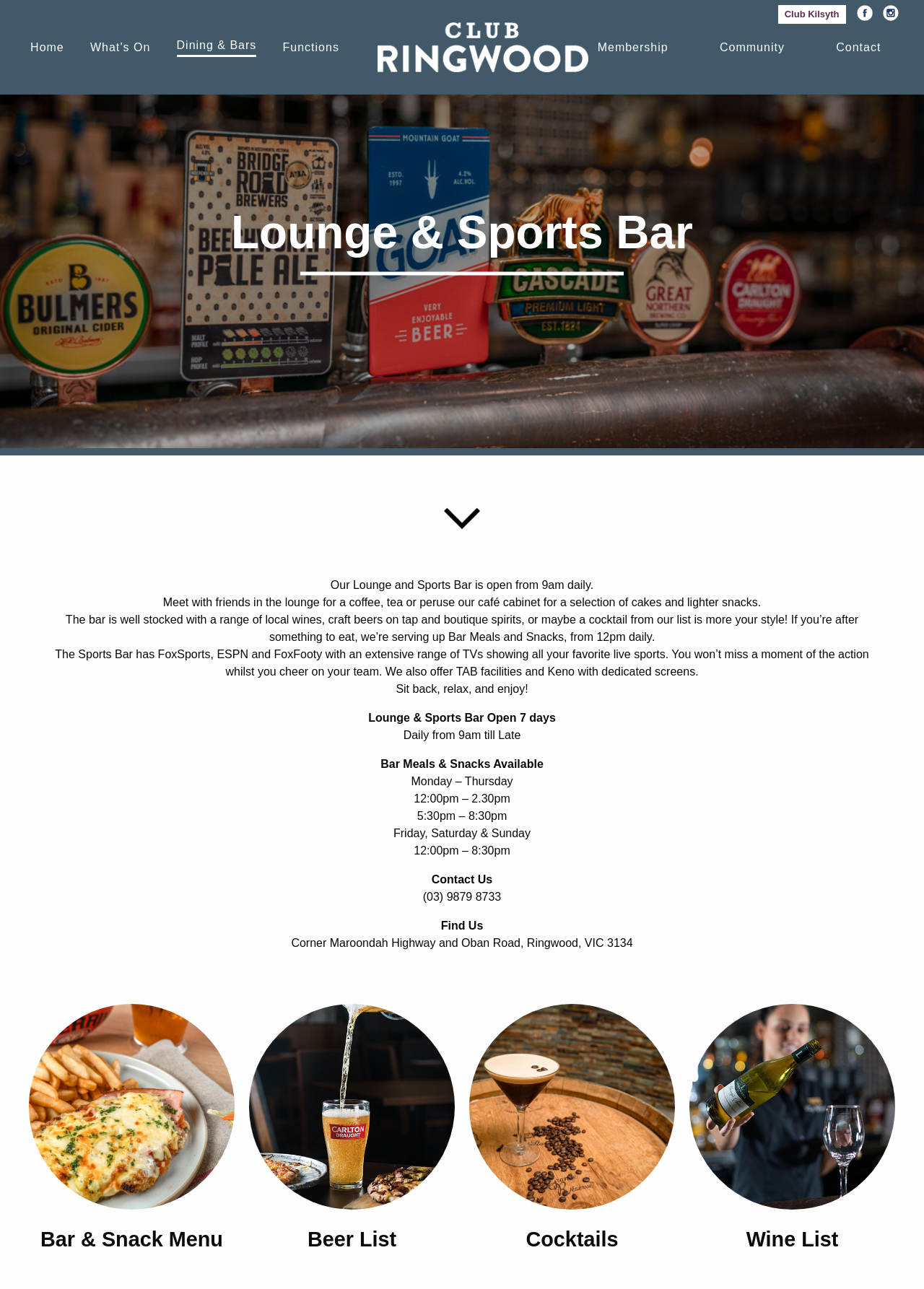Please examine the image and provide a detailed answer to the question: What is available in the bar?

I found the answer by reading the StaticText 'The bar is well stocked with a range of local wines, craft beers on tap and boutique spirits, or maybe a cocktail from our list is more your style!' which lists the available options in the bar.